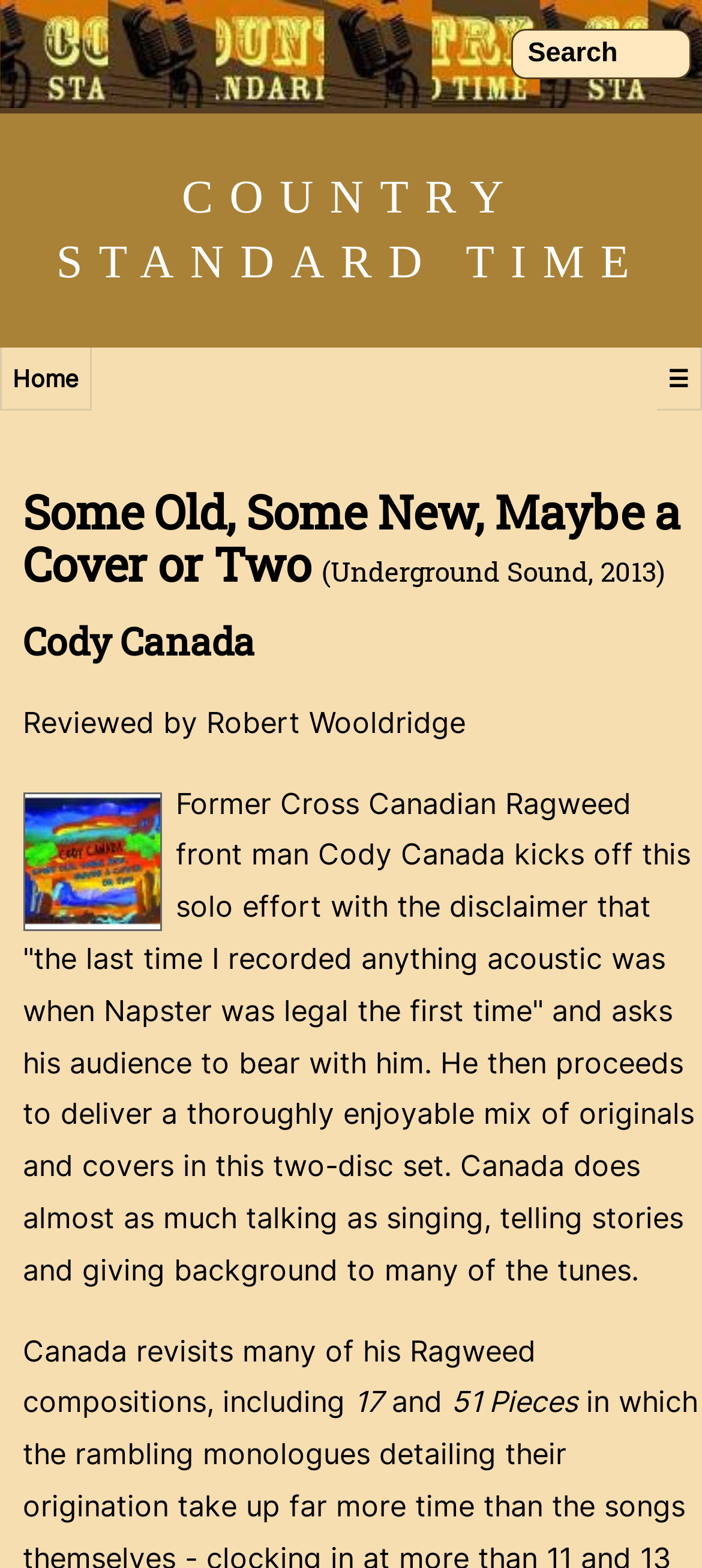Given the element description, predict the bounding box coordinates in the format (top-left x, top-left y, bottom-right x, bottom-right y), using floating point numbers between 0 and 1: Home

[0.0, 0.222, 0.131, 0.262]